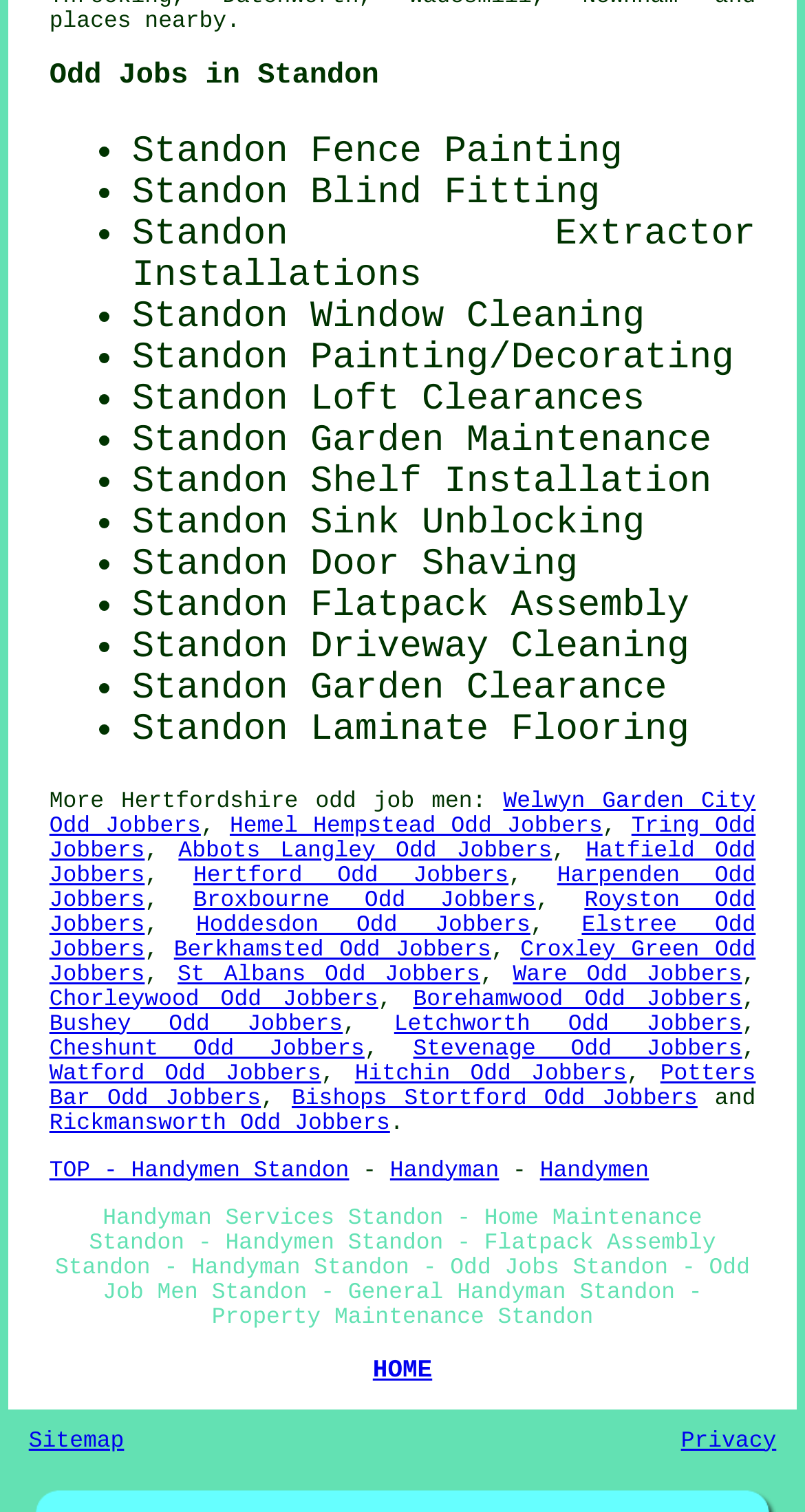Based on the element description Laminate Flooring, identify the bounding box coordinates for the UI element. The coordinates should be in the format (top-left x, top-left y, bottom-right x, bottom-right y) and within the 0 to 1 range.

[0.385, 0.469, 0.856, 0.496]